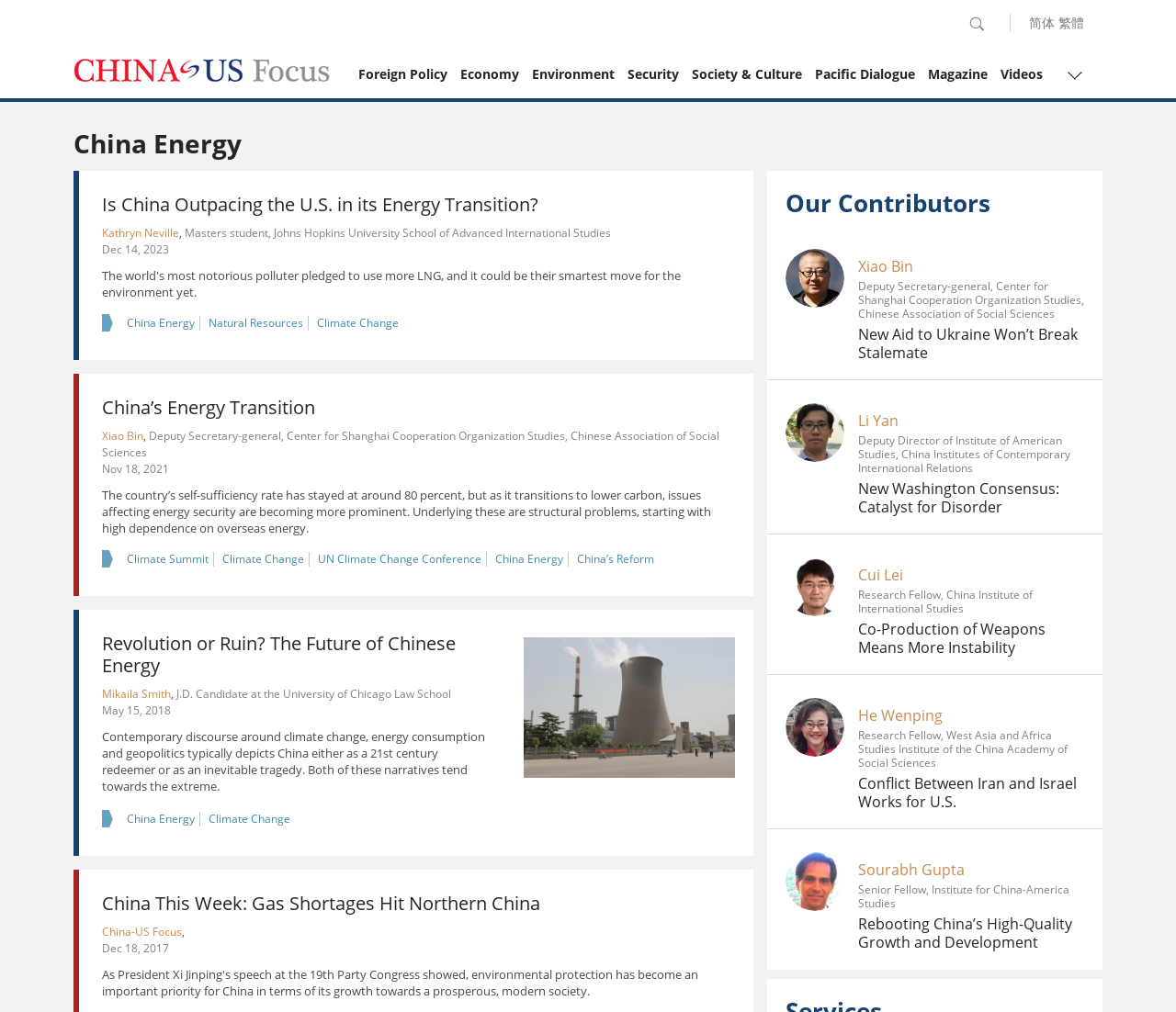Please identify the bounding box coordinates of the clickable area that will fulfill the following instruction: "Check contributor 'Xiao Bin'". The coordinates should be in the format of four float numbers between 0 and 1, i.e., [left, top, right, bottom].

[0.73, 0.253, 0.777, 0.273]